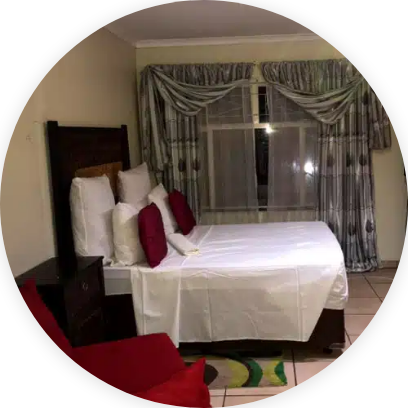Describe every aspect of the image in depth.

This image showcases a cozy accommodation setting at Kaste Guesthouse in Tzaneen, Limpopo. The room features a neatly made bed with crisp white linens and decorative cushions in deep red, adding a touch of warmth and elegance. A well-arranged bedside table stands beside the bed, contributing to the tidy aesthetic of the room. Large windows are draped with stylish curtains, allowing natural light to illuminate the space, creating a welcoming ambiance. The floor is adorned with a colorful area rug, adding character and comfort. This inviting atmosphere is designed for both business travelers and leisure seekers, promising a restful stay complemented by friendly service and central amenities nearby.